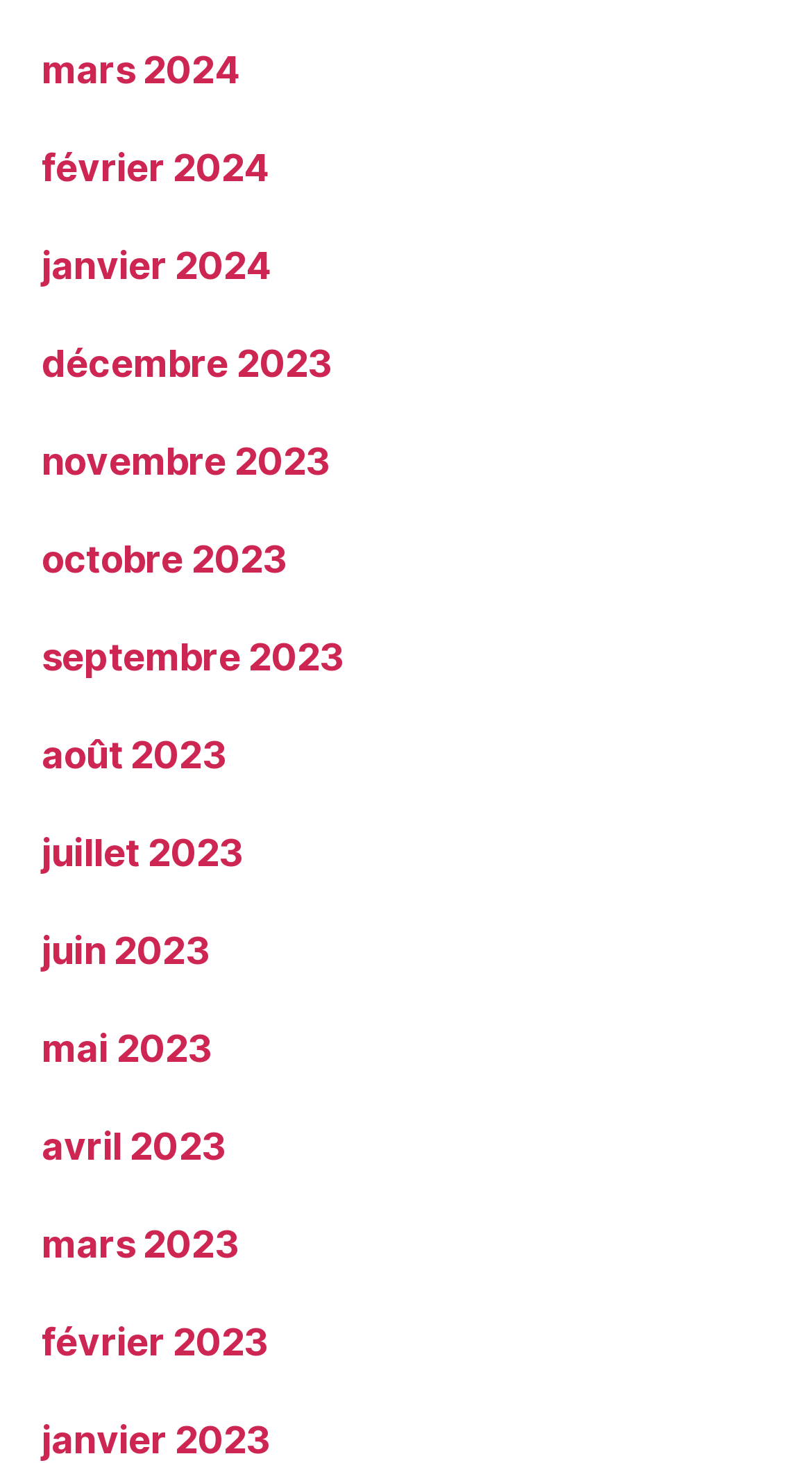Is décembre 2023 available?
Please use the image to provide a one-word or short phrase answer.

Yes